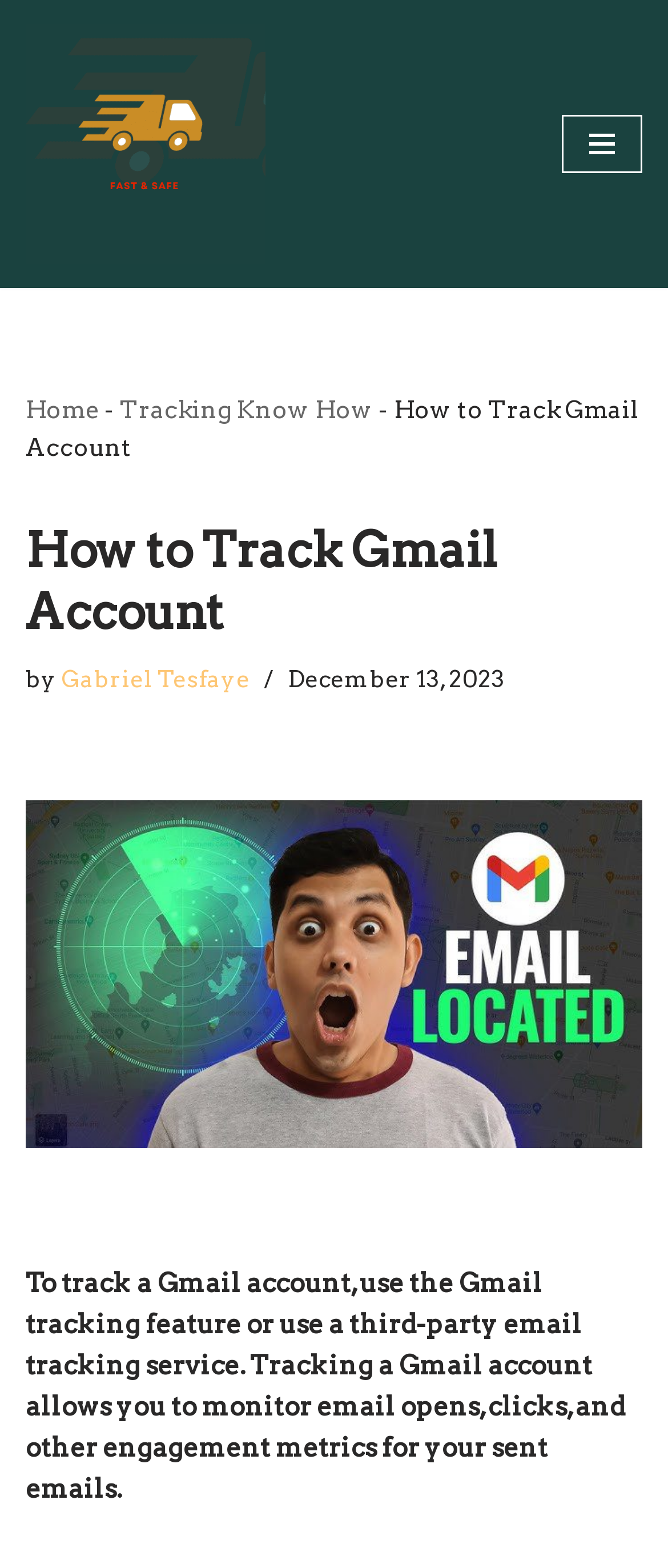What is the date of this article?
Examine the image and provide an in-depth answer to the question.

I found the date by looking at the text inside the time element, which is usually used to display dates and times.